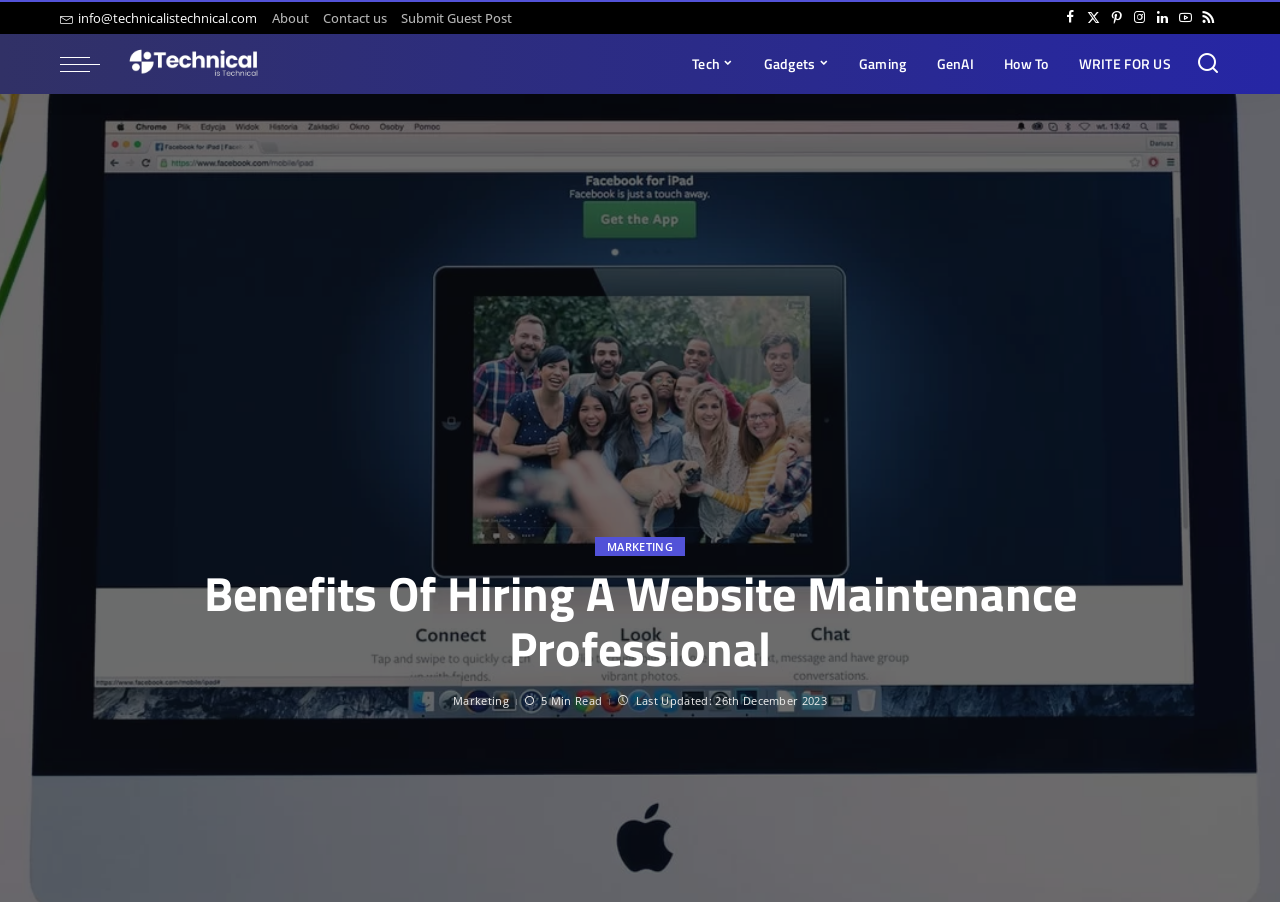What is the category of the article 'Benefits Of Hiring A Website Maintenance Professional'?
Examine the image closely and answer the question with as much detail as possible.

I found the article 'Benefits Of Hiring A Website Maintenance Professional' and noticed that it is categorized under 'MARKETING'.